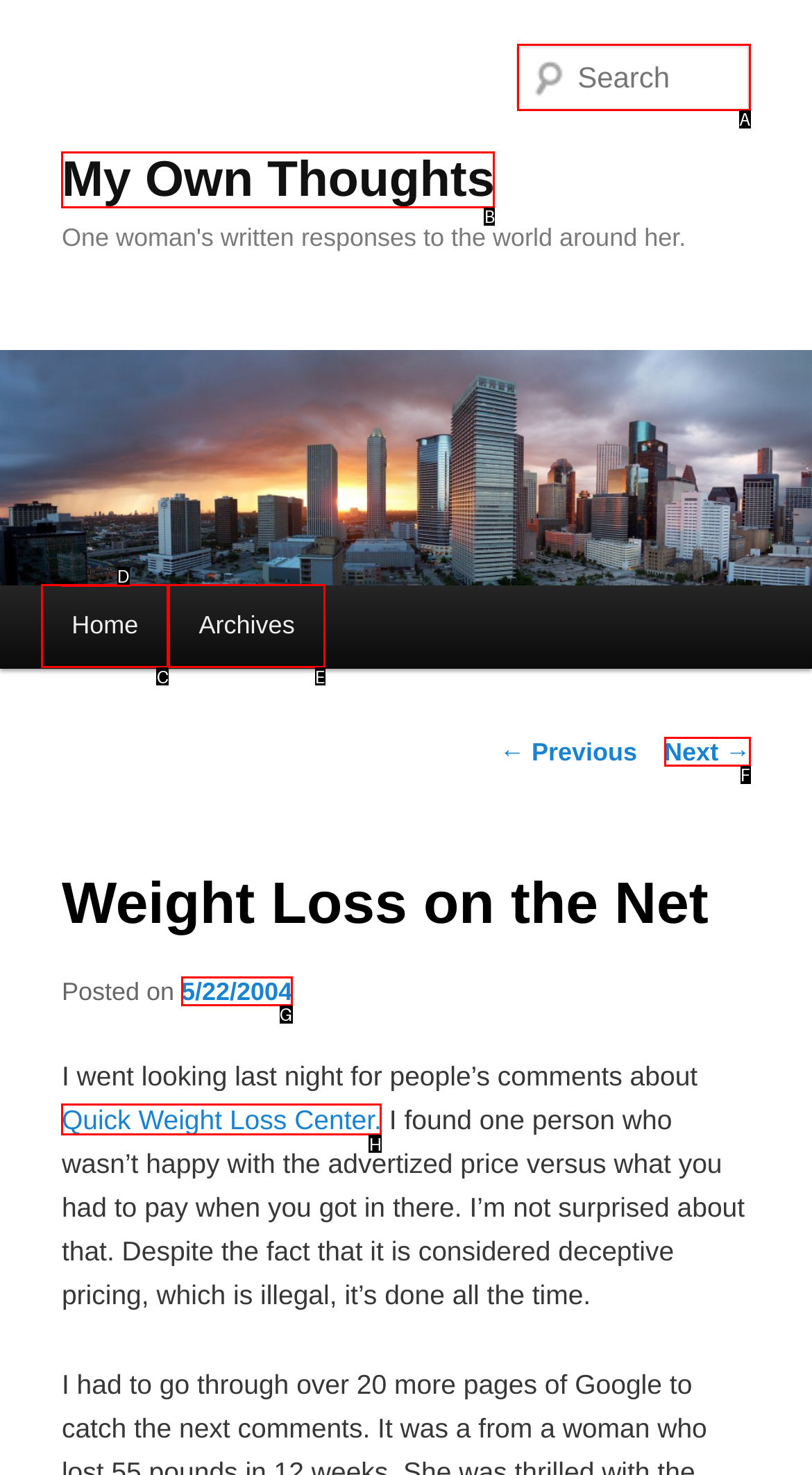Specify which element within the red bounding boxes should be clicked for this task: Click on the 'My Own Thoughts' link Respond with the letter of the correct option.

B